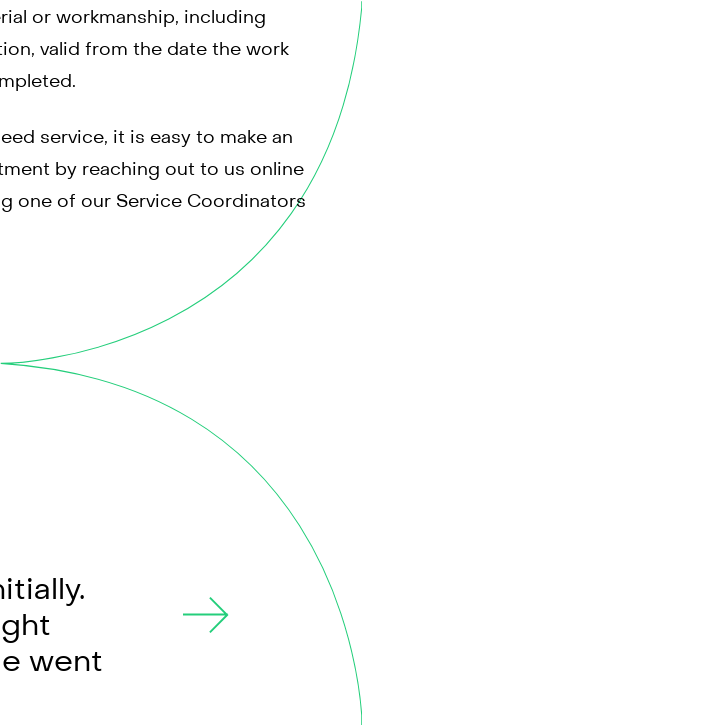Generate an elaborate caption that includes all aspects of the image.

The image showcases a text section emphasizing the company's dedication to quality service and customer satisfaction. The highlighted content includes information about a full 12-month warranty that covers defects in materials or workmanship, ensuring added peace of mind for customers. Additionally, it explains that scheduling service is convenient through online channels or by contacting a Service Coordinator directly. This emphasis on prompt service and warranty assurance reflects the company's commitment to providing exceptional experiences for its clients.